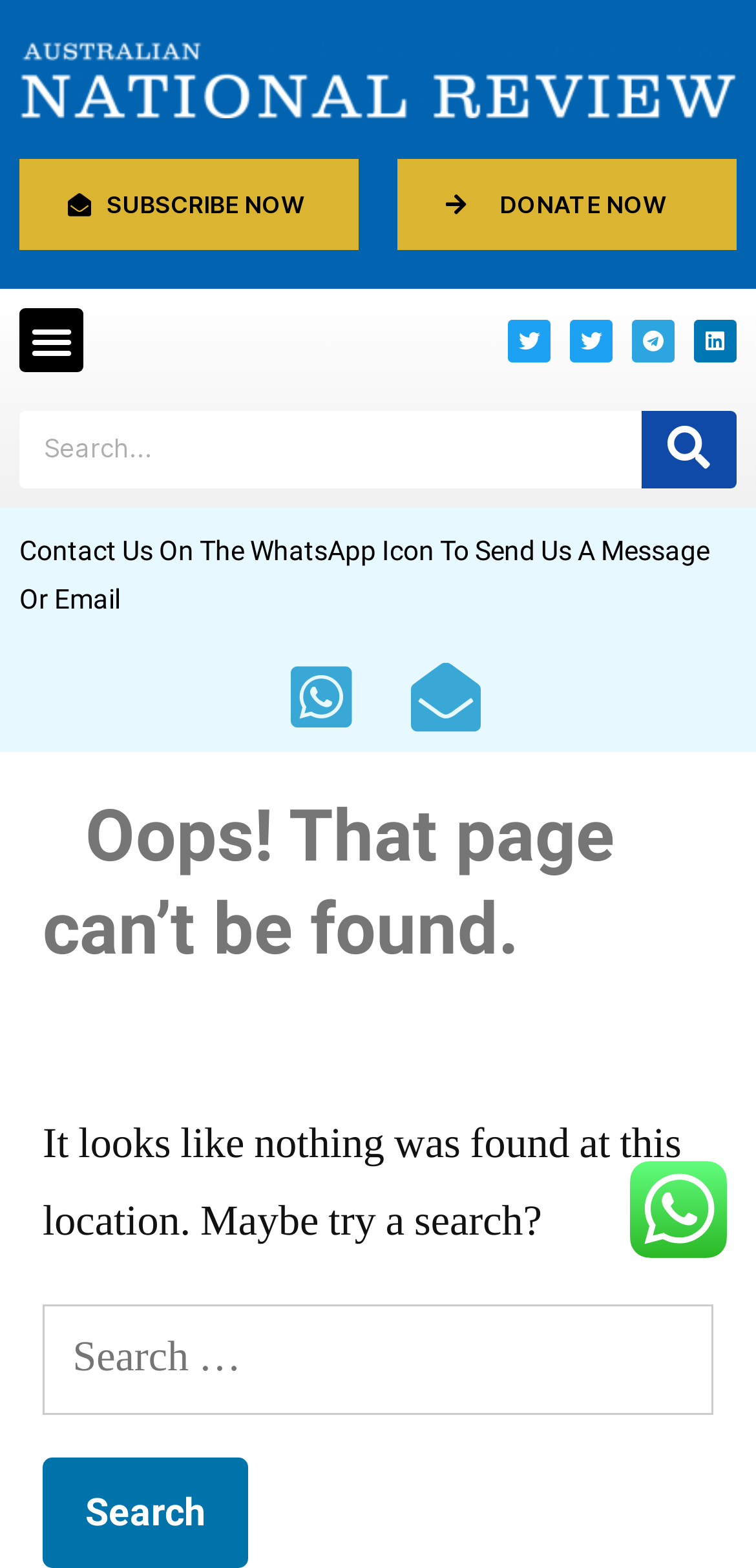Please answer the following question using a single word or phrase: Is there a search bar on the page?

Yes